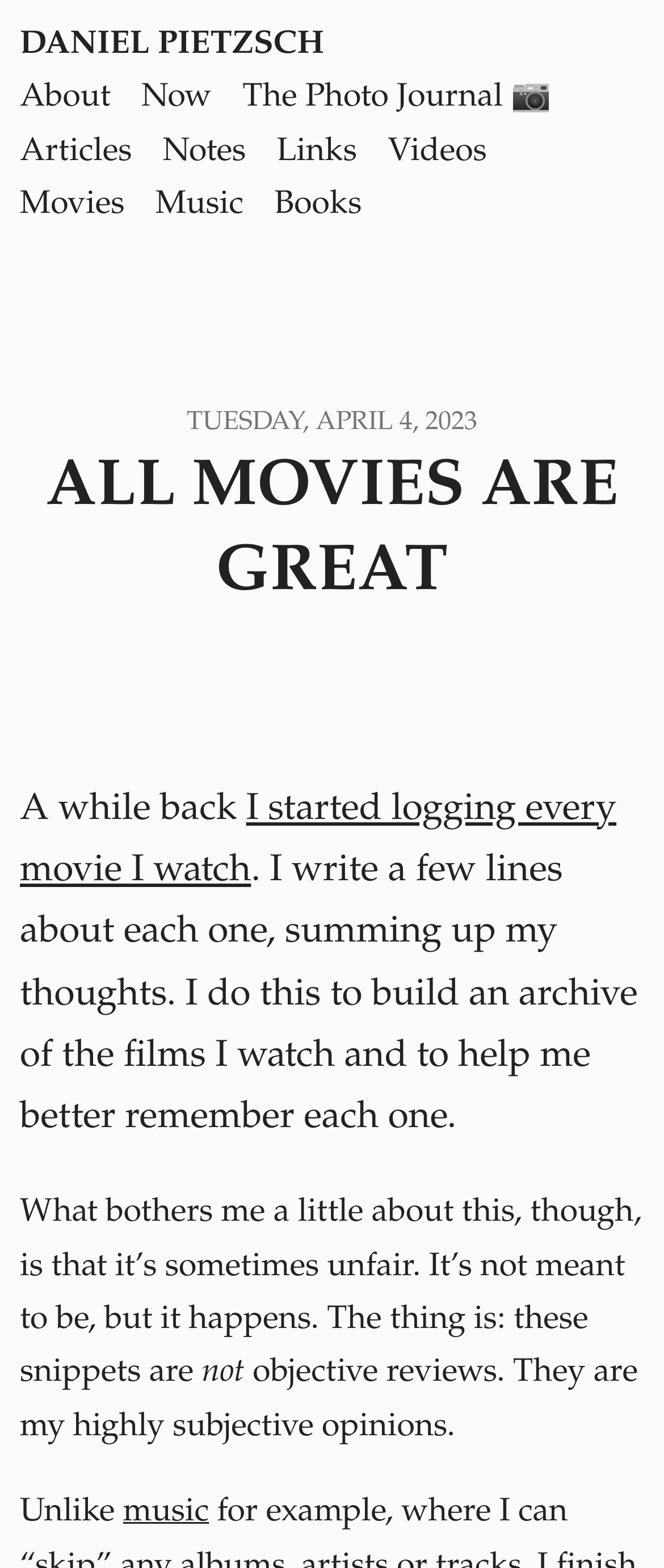Specify the bounding box coordinates of the element's area that should be clicked to execute the given instruction: "check music". The coordinates should be four float numbers between 0 and 1, i.e., [left, top, right, bottom].

[0.185, 0.956, 0.315, 0.977]